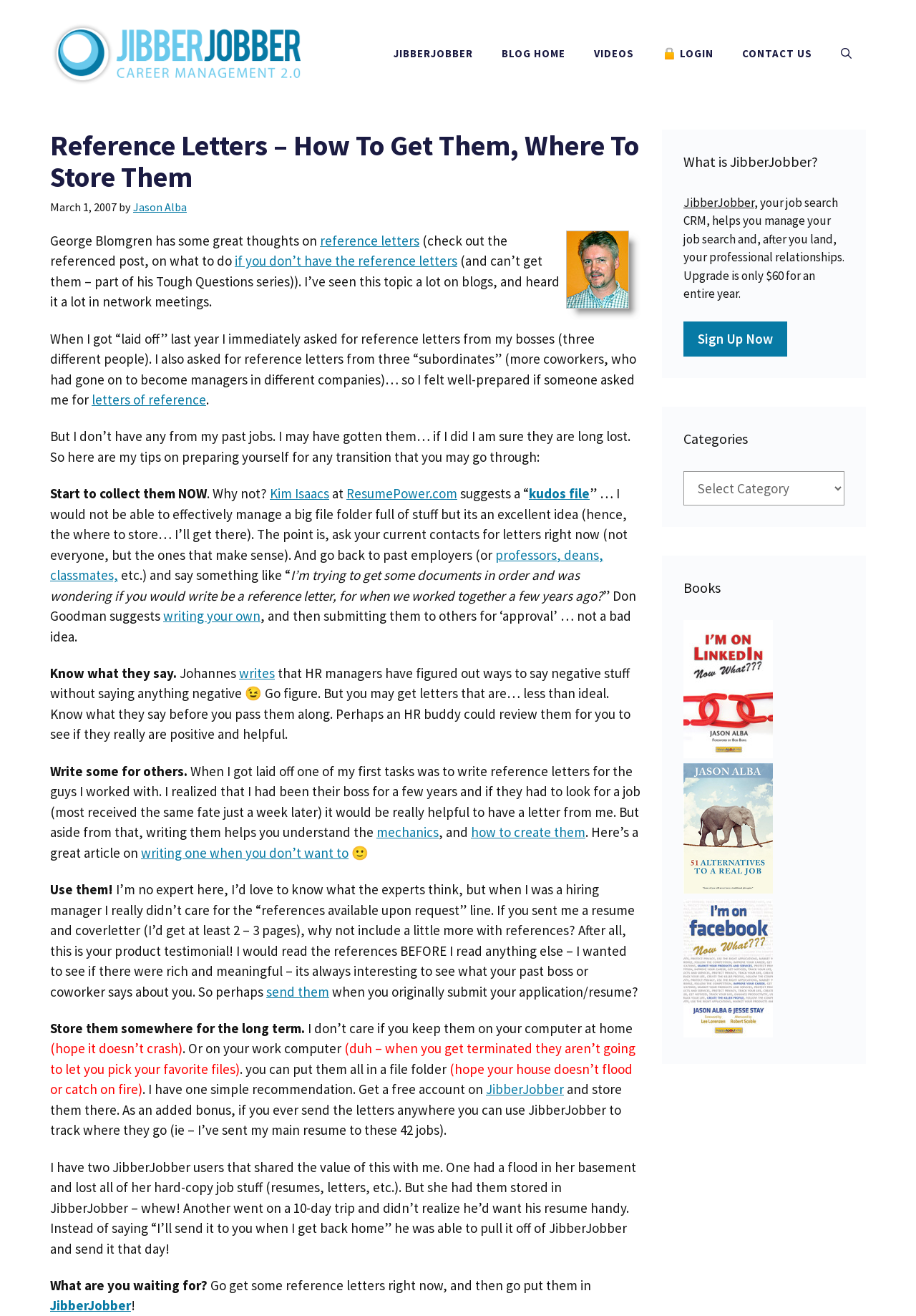Provide the bounding box coordinates of the area you need to click to execute the following instruction: "Read more about 'What is JibberJobber?'".

[0.746, 0.115, 0.922, 0.131]